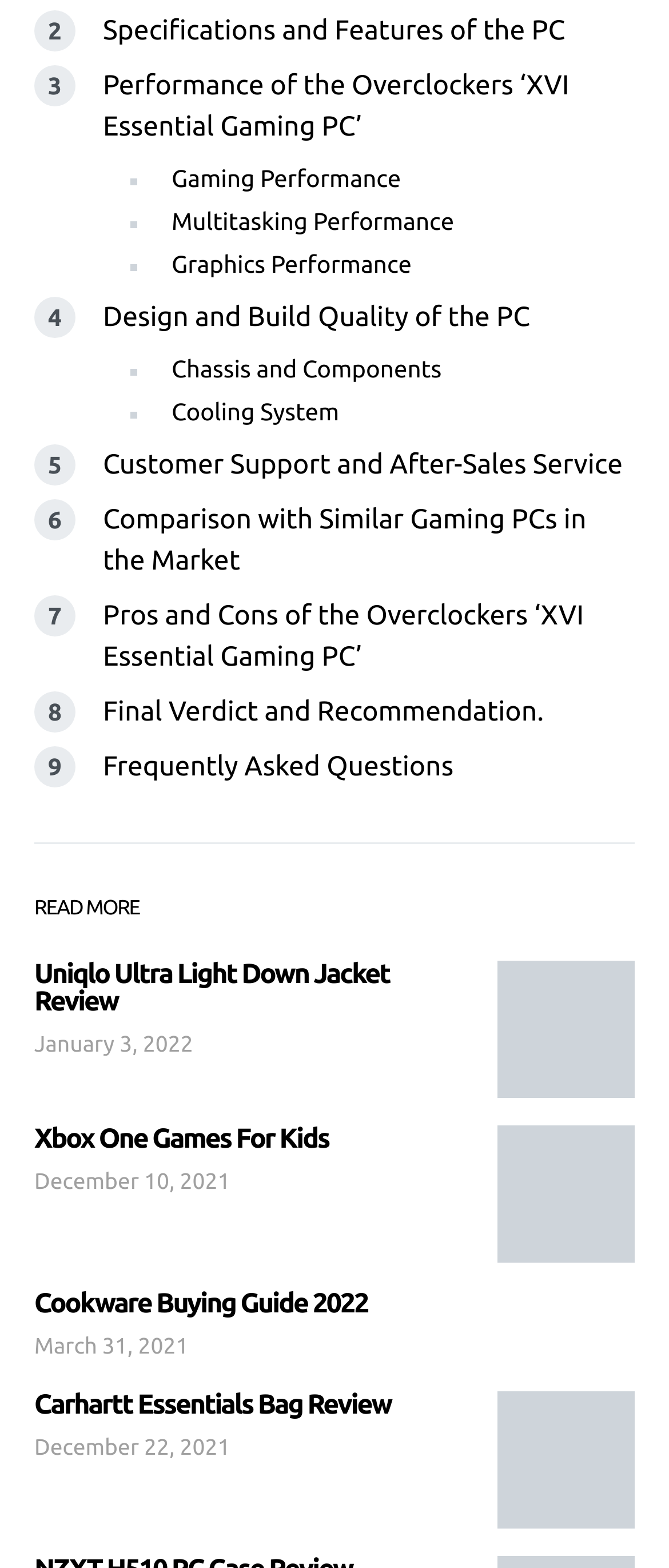Find the bounding box coordinates of the clickable region needed to perform the following instruction: "Check the 'Design and Build Quality of the PC'". The coordinates should be provided as four float numbers between 0 and 1, i.e., [left, top, right, bottom].

[0.154, 0.192, 0.792, 0.212]